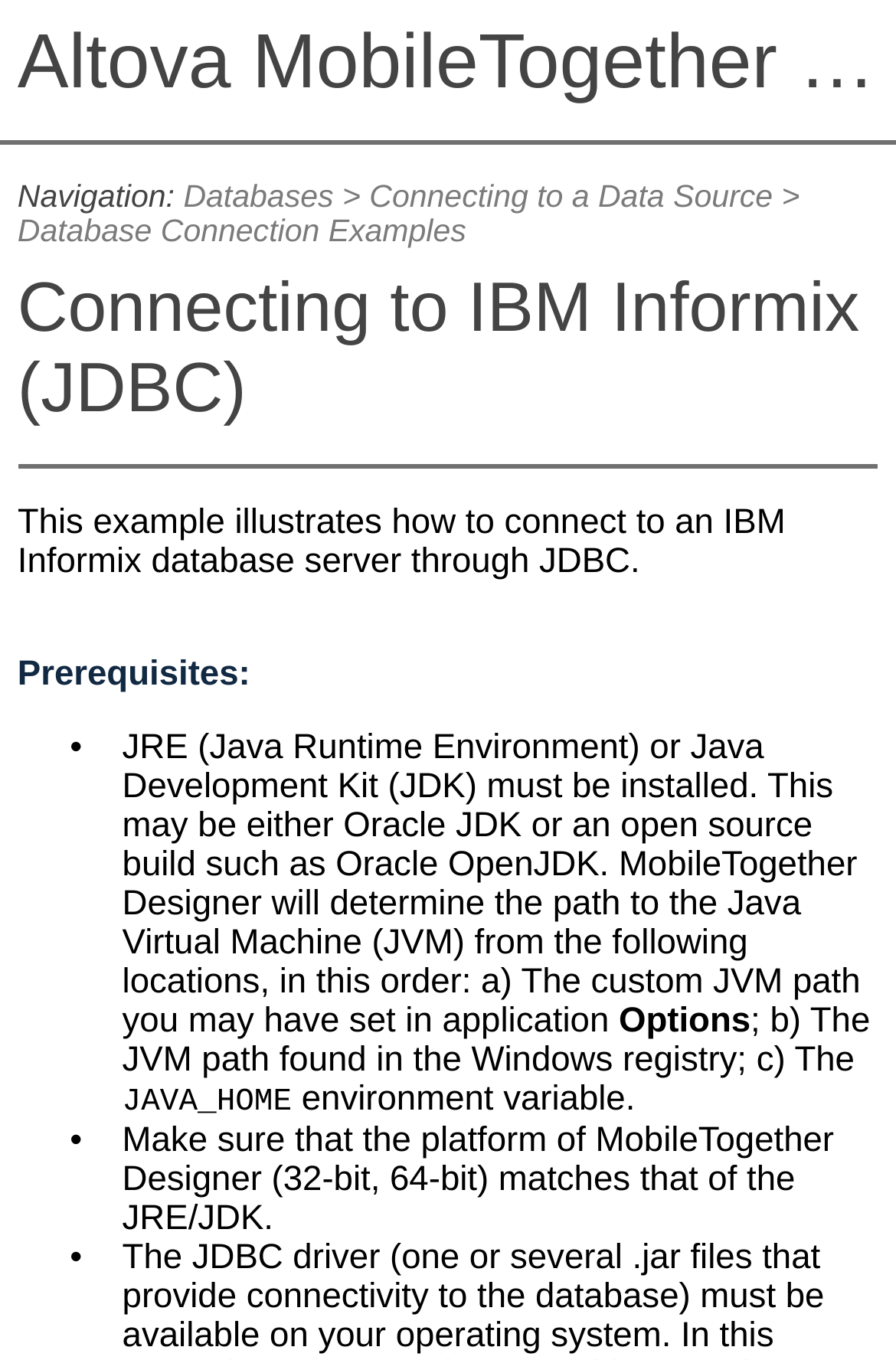Can you identify and provide the main heading of the webpage?

Altova MobileTogether Designer